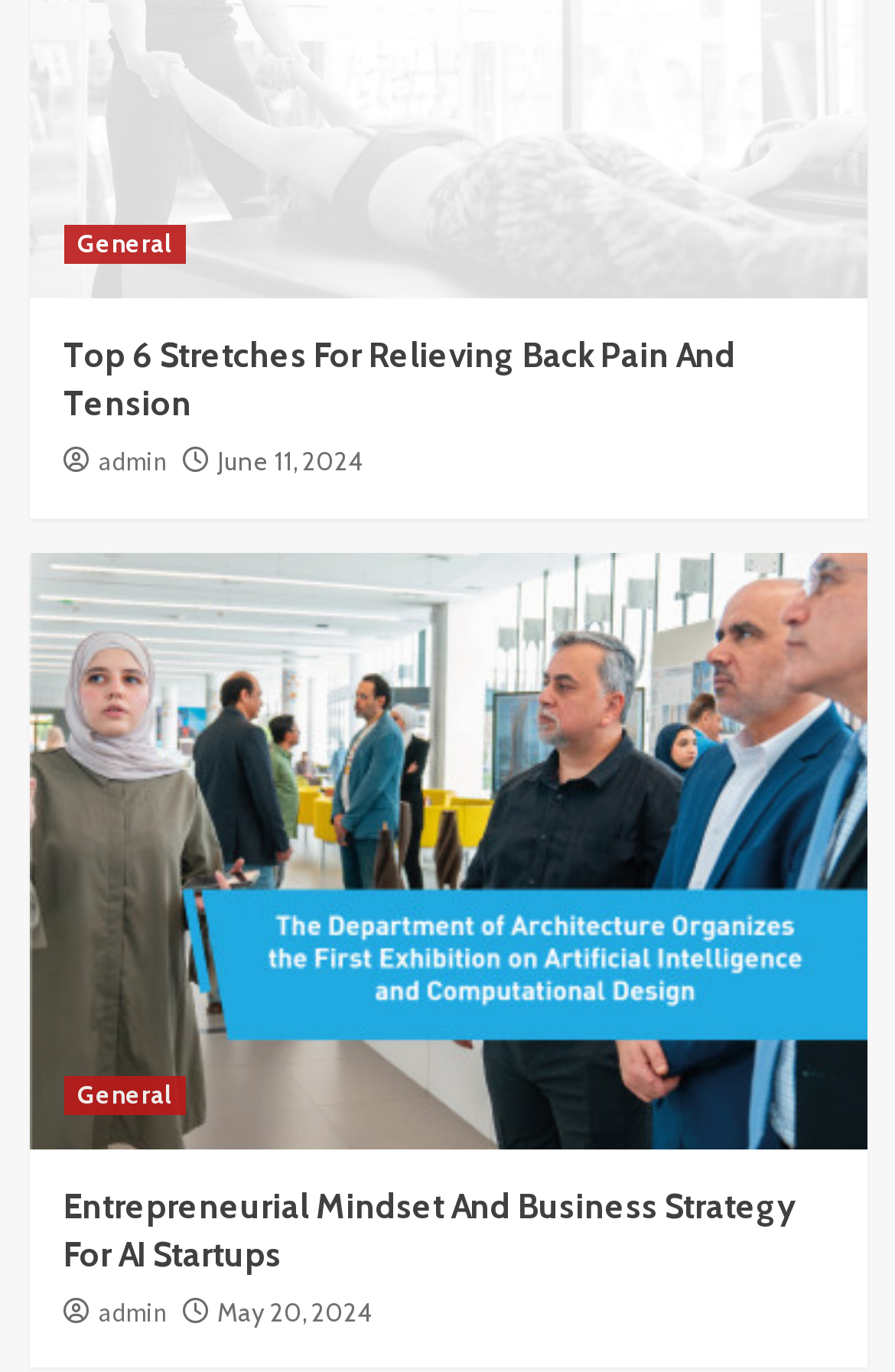Could you indicate the bounding box coordinates of the region to click in order to complete this instruction: "click on the link to read about Top 6 Stretches For Relieving Back Pain And Tension".

[0.071, 0.244, 0.822, 0.309]